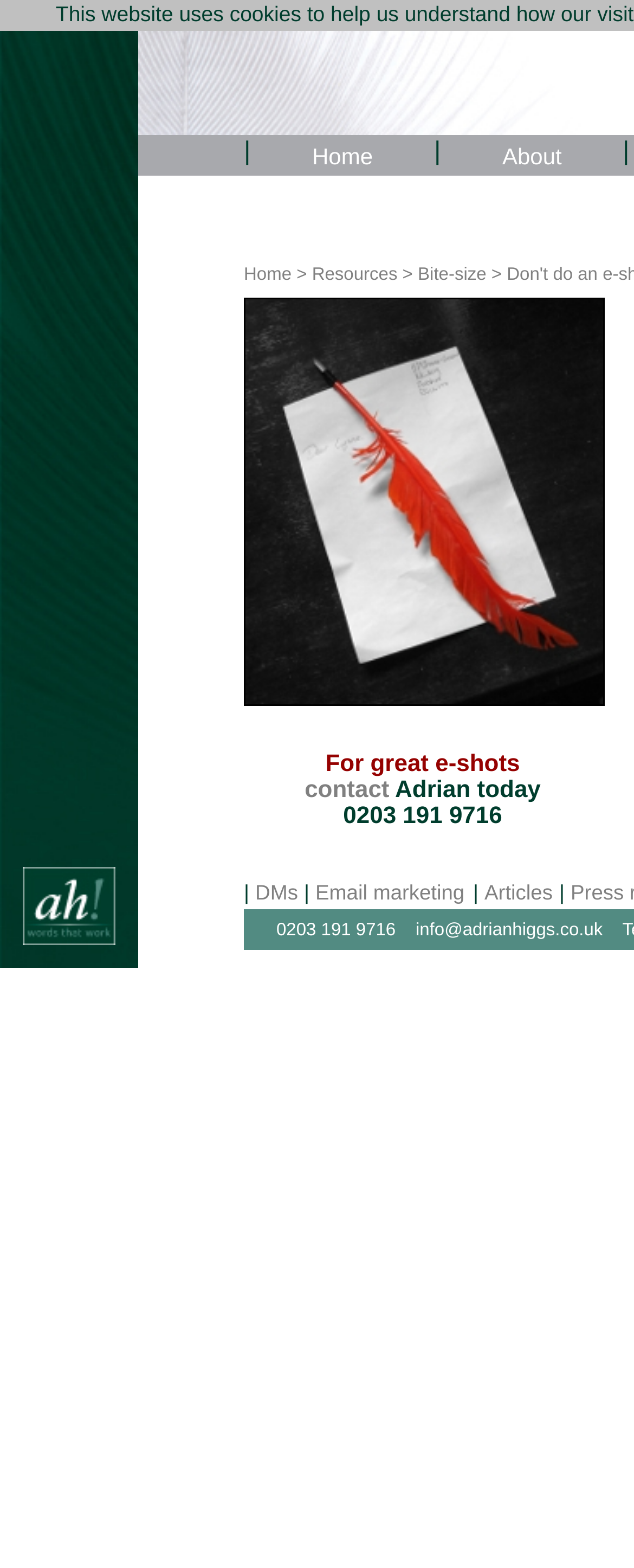Please answer the following question using a single word or phrase: 
What are the services offered by Adrian?

Email marketing, Articles